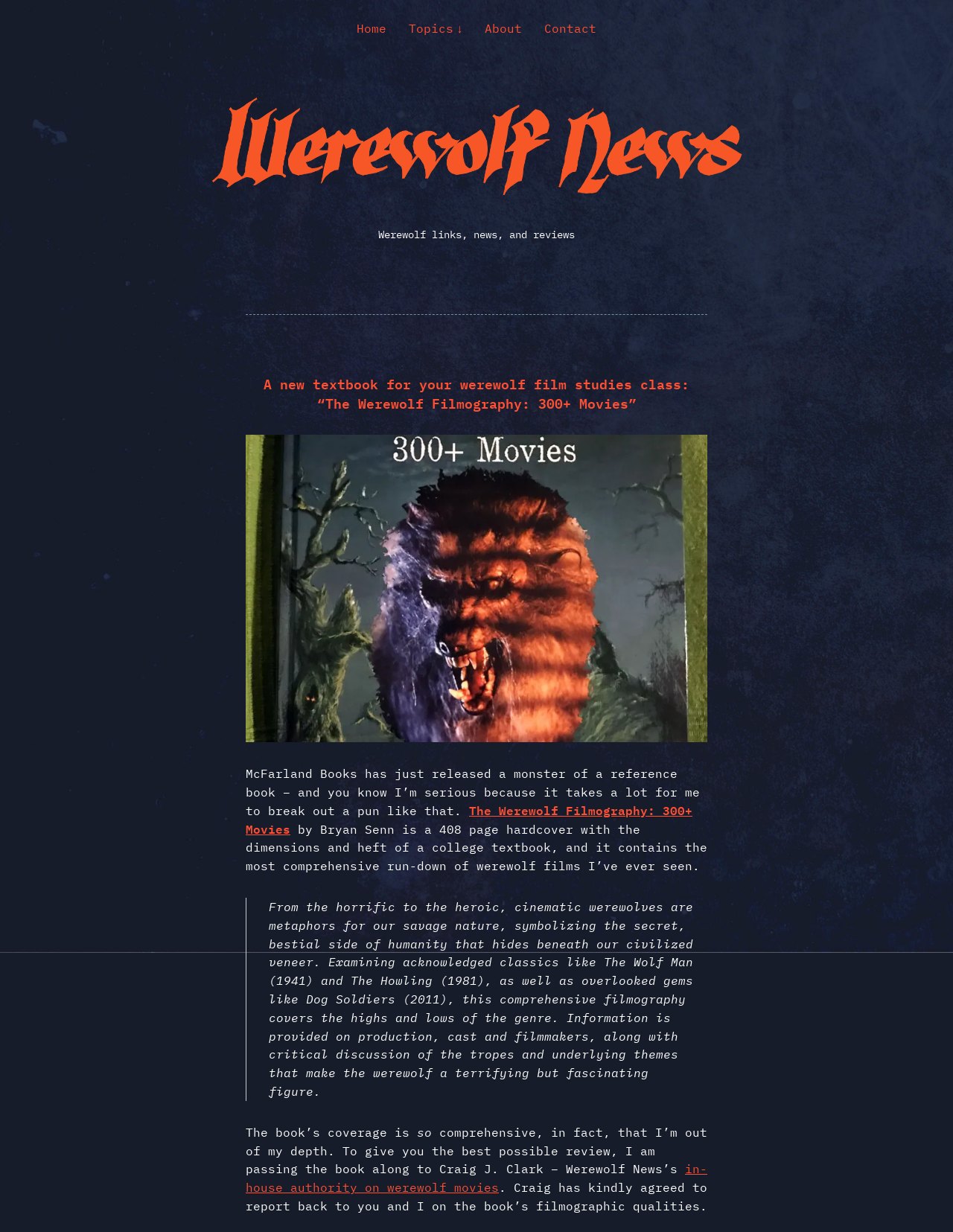Please identify the bounding box coordinates of the element I need to click to follow this instruction: "Contact the website administrator".

[0.571, 0.017, 0.626, 0.029]